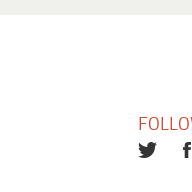Please reply to the following question using a single word or phrase: 
What type of factors contributed to the loss of these natural wonders?

Environmental changes, human activity, or natural disasters